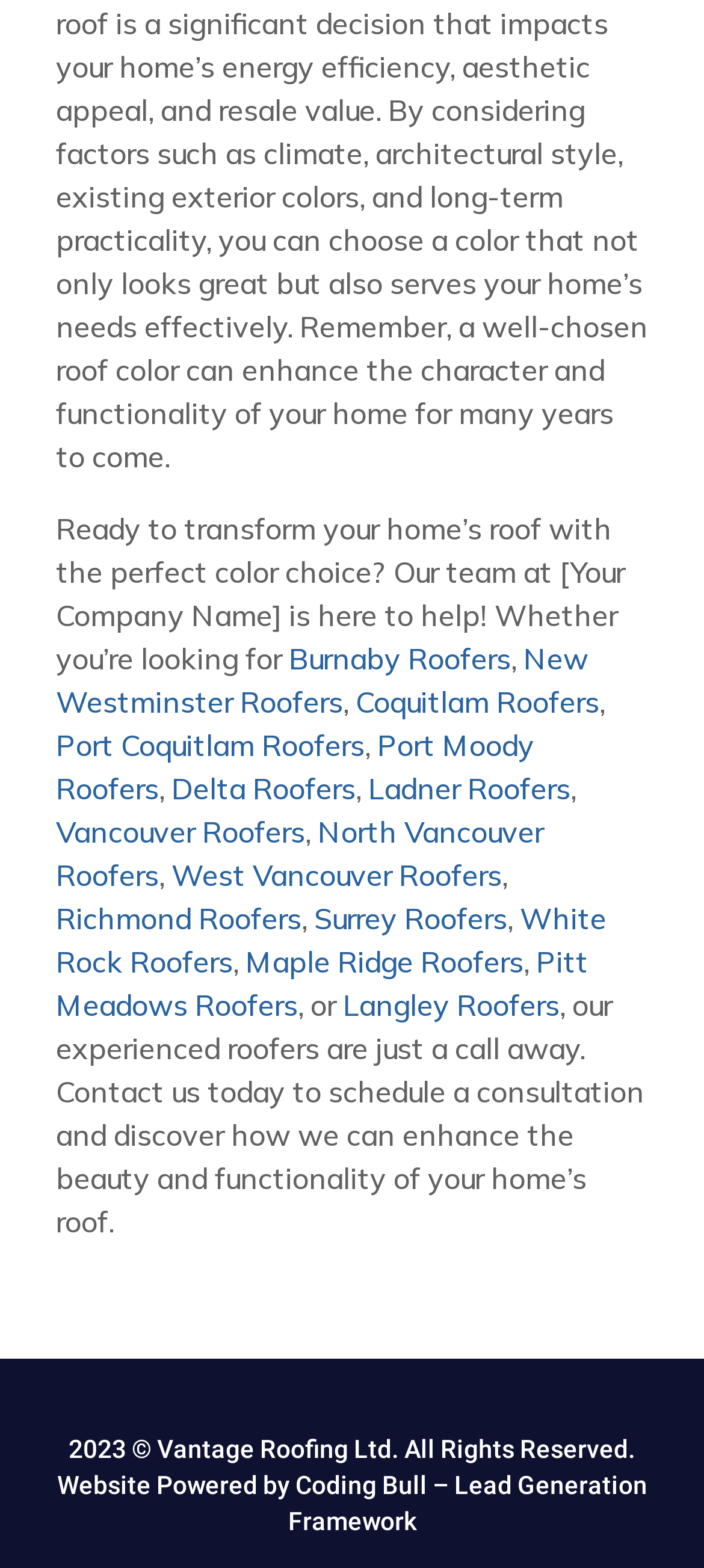Refer to the screenshot and give an in-depth answer to this question: How many cities are mentioned as having roofers?

The webpage mentions several cities with links to their respective roofers, including Burnaby, New Westminster, Coquitlam, Port Coquitlam, Port Moody, Delta, Ladner, Vancouver, North Vancouver, West Vancouver, Richmond, Surrey, White Rock, Maple Ridge, and Pitt Meadows.